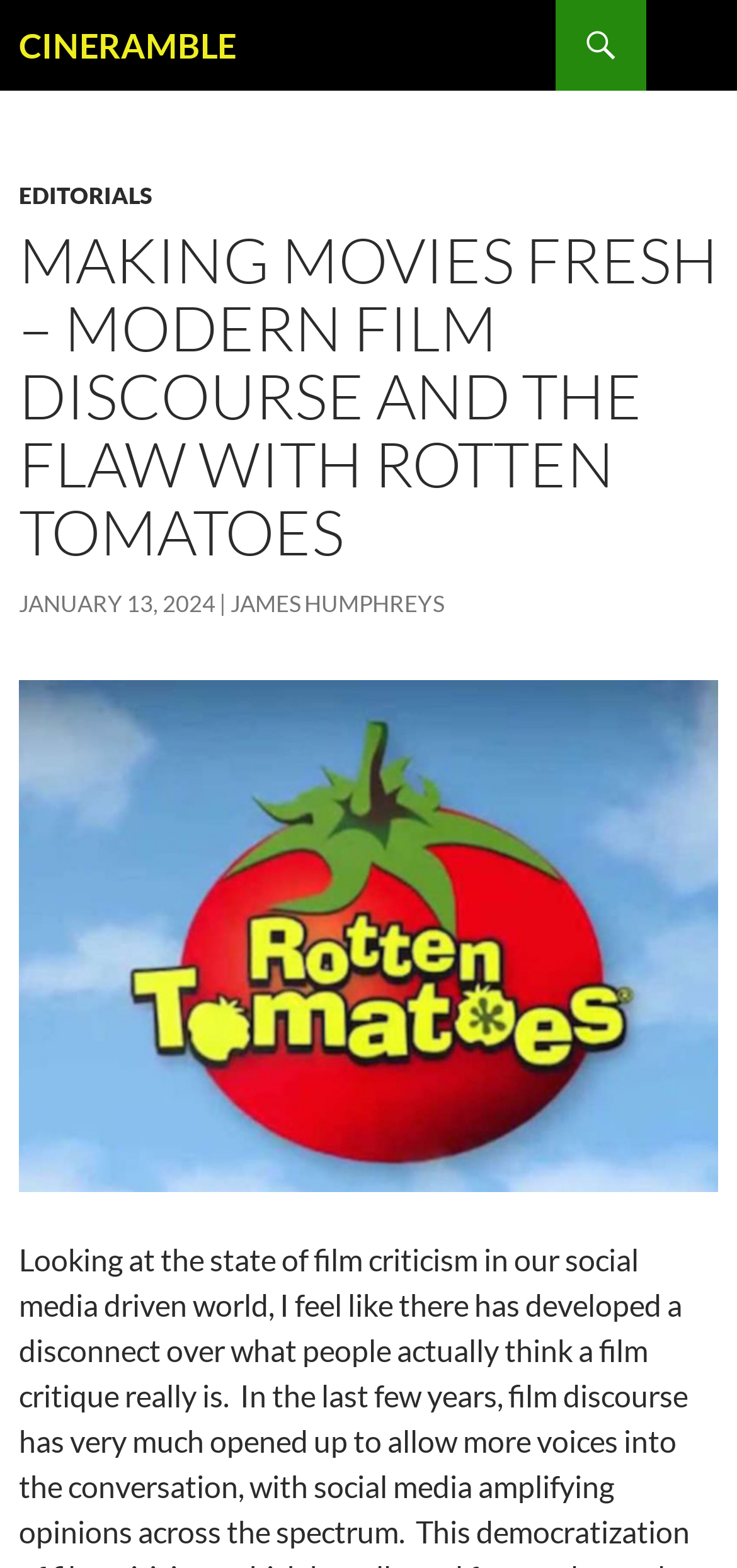What is the topic of the article?
Please provide a comprehensive and detailed answer to the question.

I determined the topic of the article by reading the heading element that contains the text 'MAKING MOVIES FRESH – MODERN FILM DISCOURSE AND THE FLAW WITH ROTTEN TOMATOES', which suggests that the article is about modern film discourse.